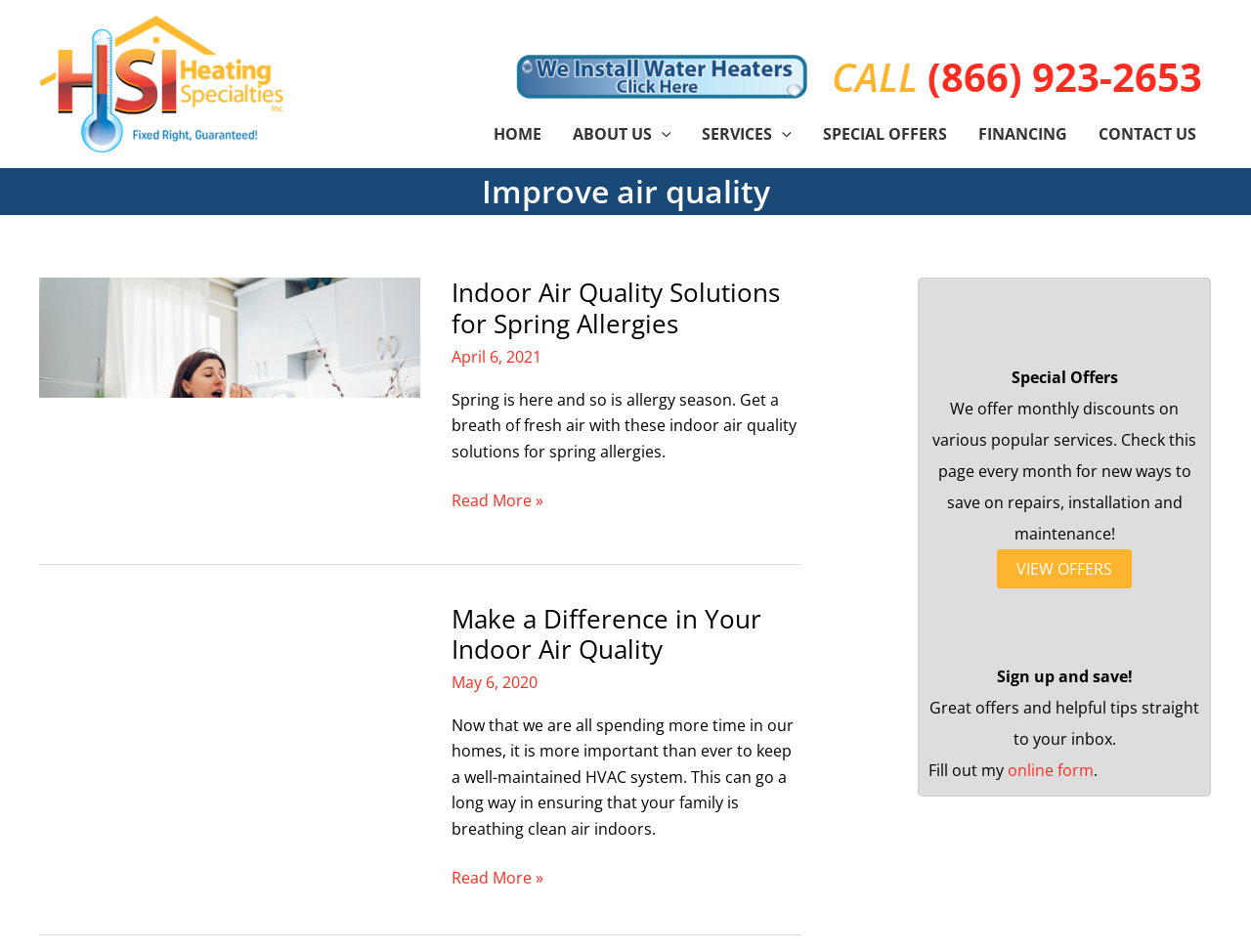What is the purpose of the 'Special Offers' section?
Offer a detailed and full explanation in response to the question.

The purpose of the 'Special Offers' section is to offer monthly discounts on various popular services, as mentioned in the section.